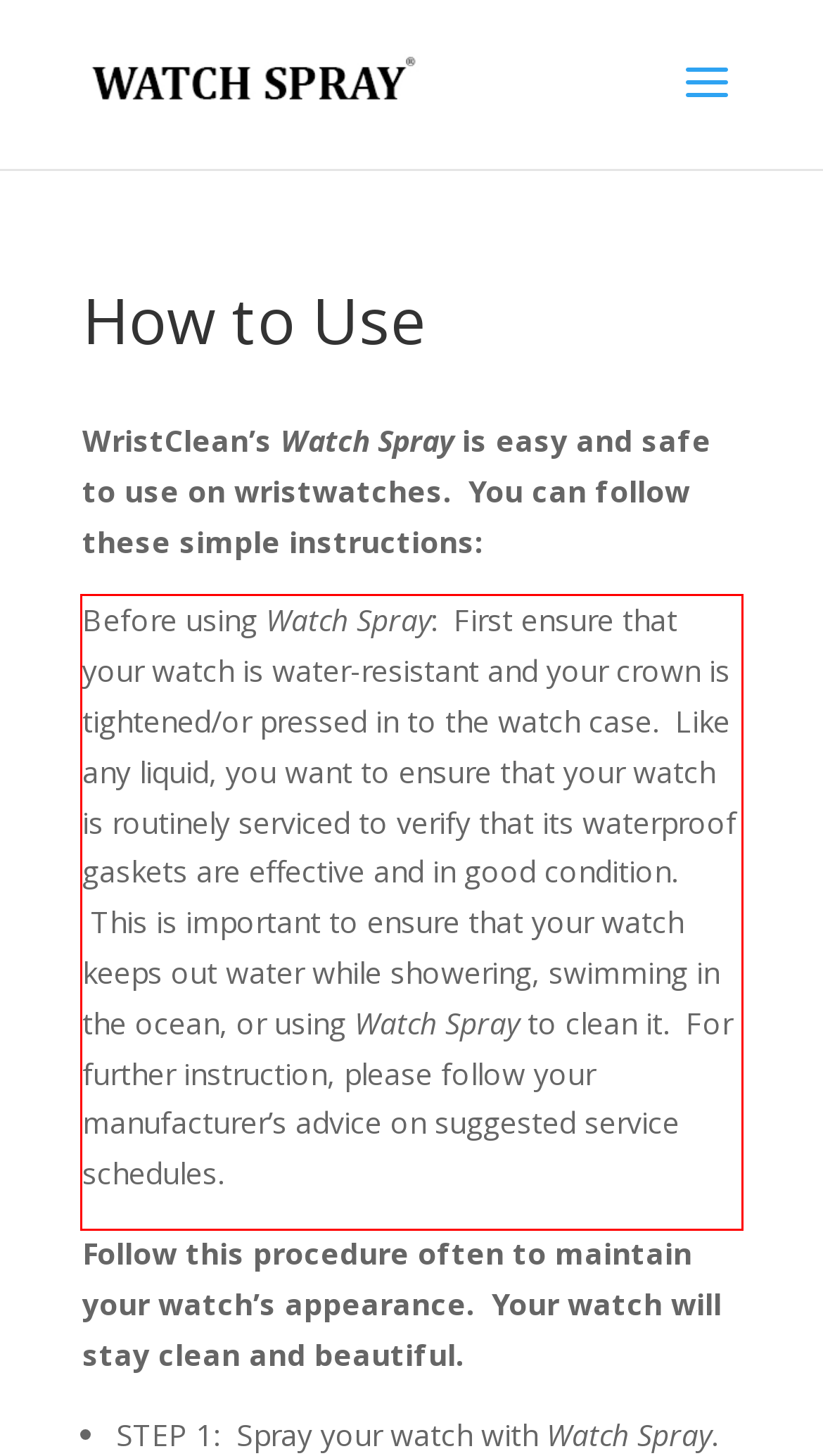You have a screenshot of a webpage with a red bounding box. Identify and extract the text content located inside the red bounding box.

Before using Watch Spray: First ensure that your watch is water-resistant and your crown is tightened/or pressed in to the watch case. Like any liquid, you want to ensure that your watch is routinely serviced to verify that its waterproof gaskets are effective and in good condition. This is important to ensure that your watch keeps out water while showering, swimming in the ocean, or using Watch Spray to clean it. For further instruction, please follow your manufacturer’s advice on suggested service schedules.